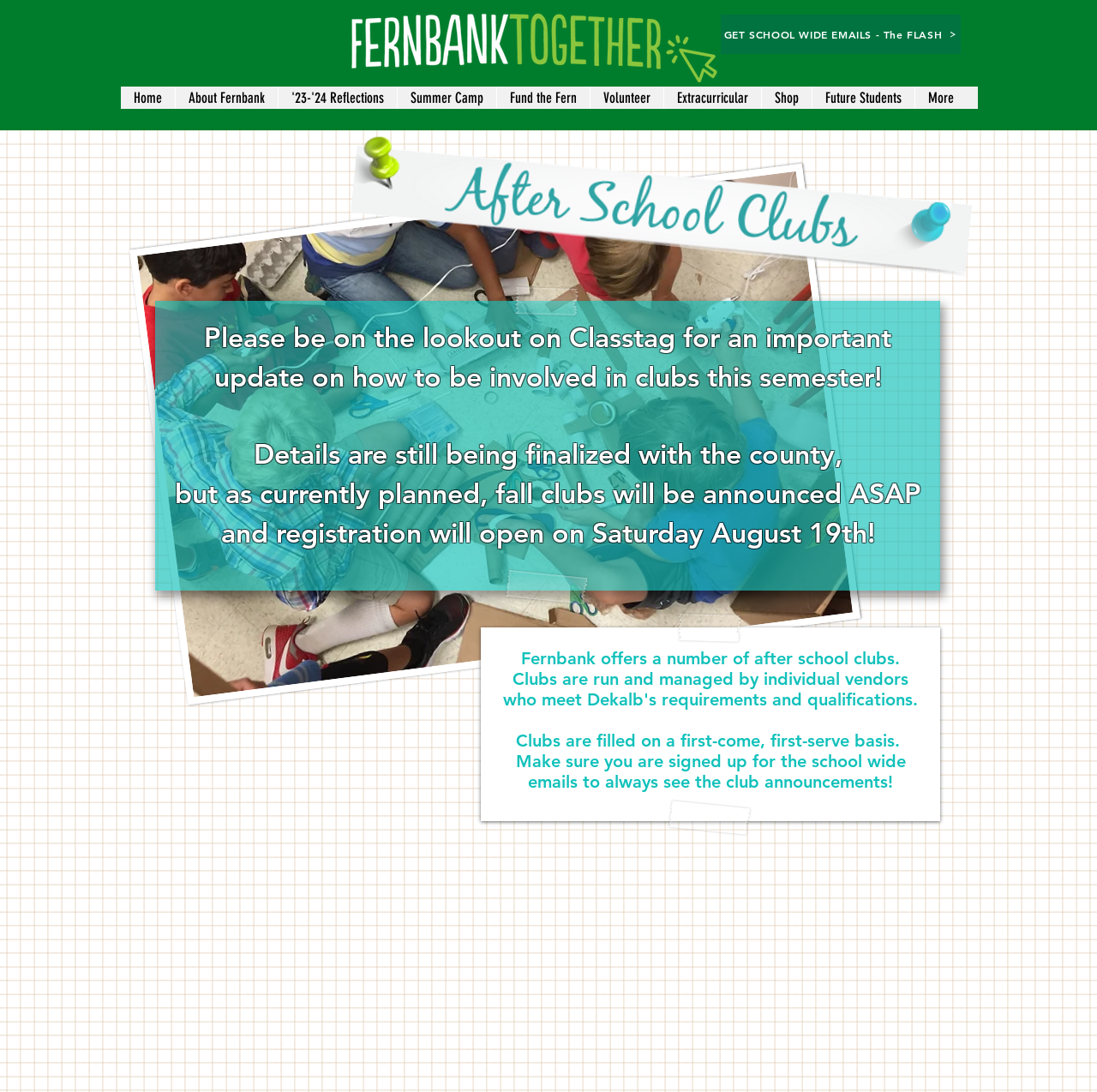Please find the bounding box coordinates of the element that must be clicked to perform the given instruction: "Click the 'Contact Us' link". The coordinates should be four float numbers from 0 to 1, i.e., [left, top, right, bottom].

None